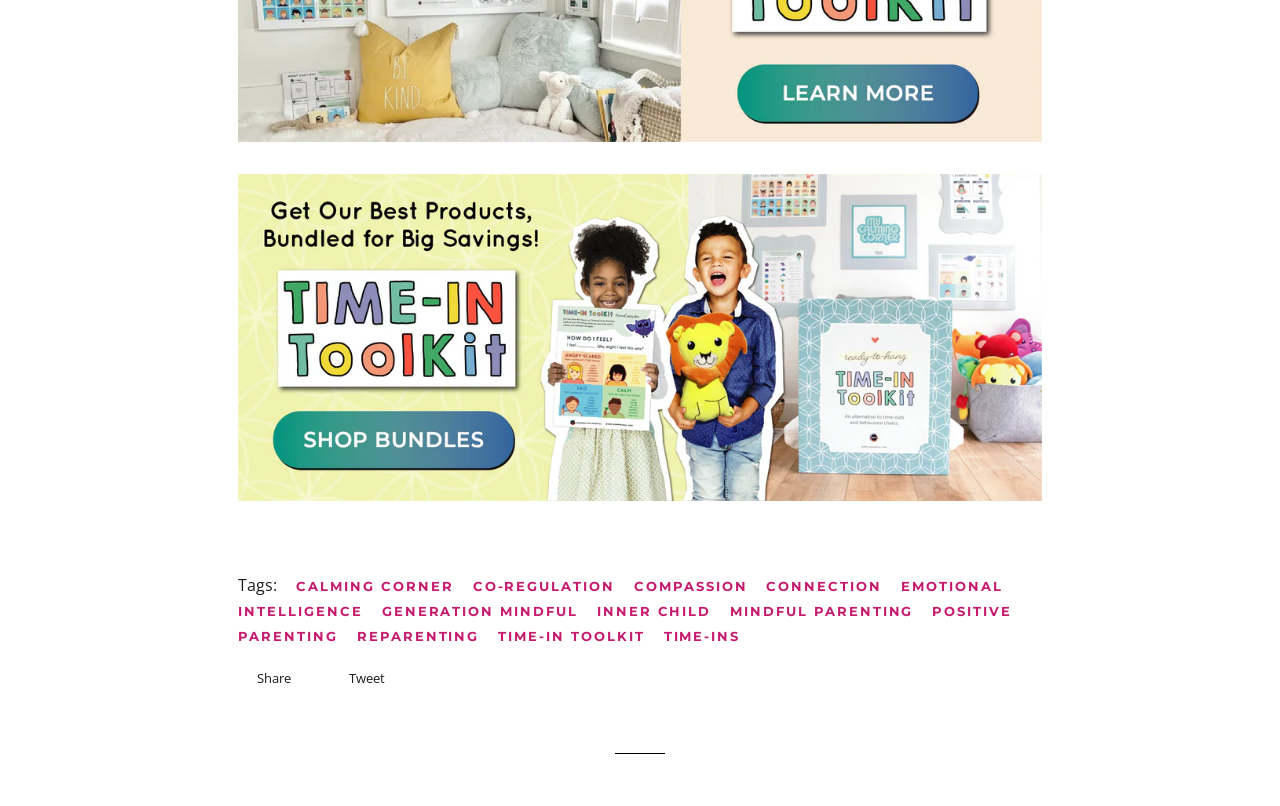Locate the bounding box coordinates of the clickable region necessary to complete the following instruction: "Share on social media". Provide the coordinates in the format of four float numbers between 0 and 1, i.e., [left, top, right, bottom].

[0.186, 0.829, 0.255, 0.854]